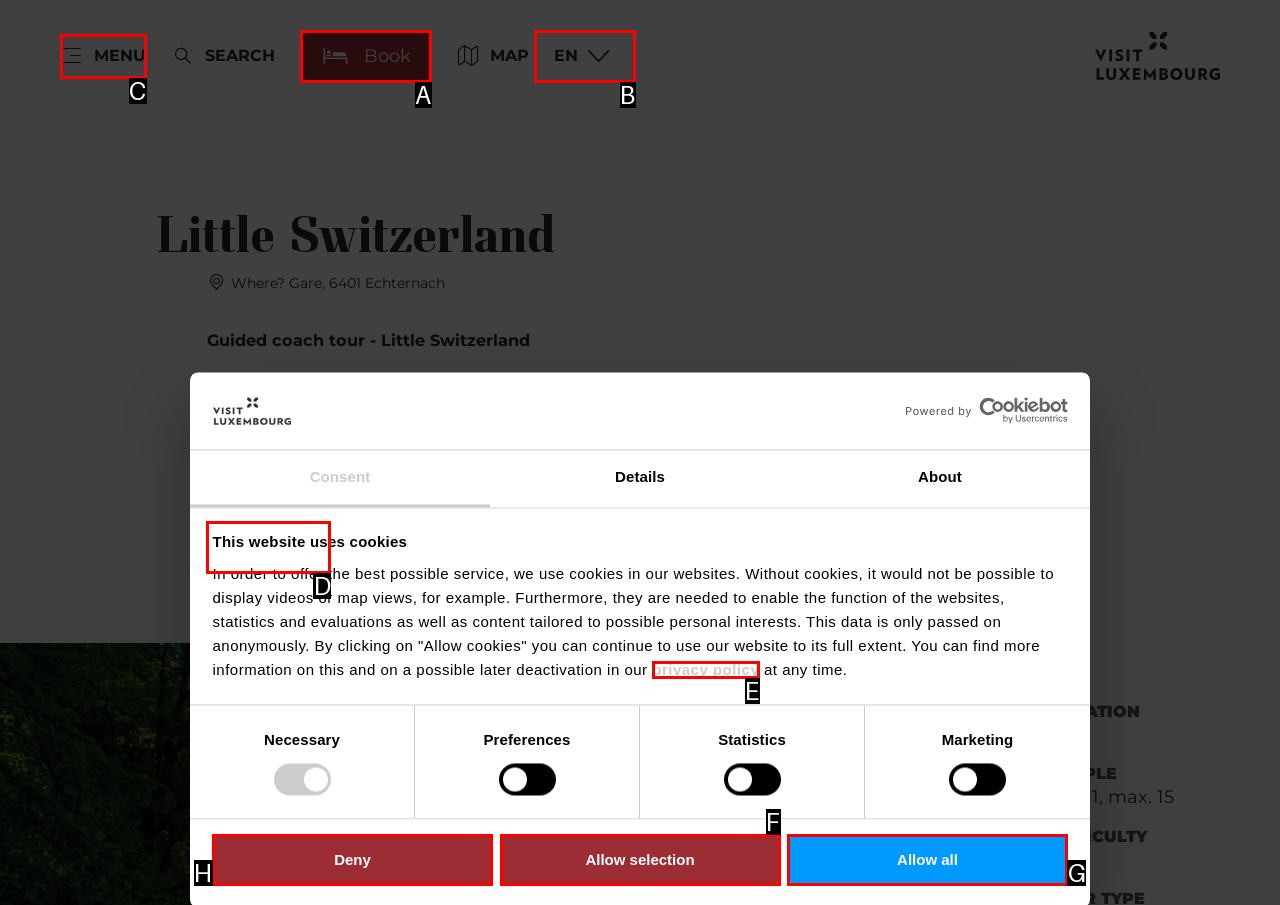Tell me the letter of the UI element to click in order to accomplish the following task: Click the 'Deny' button
Answer with the letter of the chosen option from the given choices directly.

H